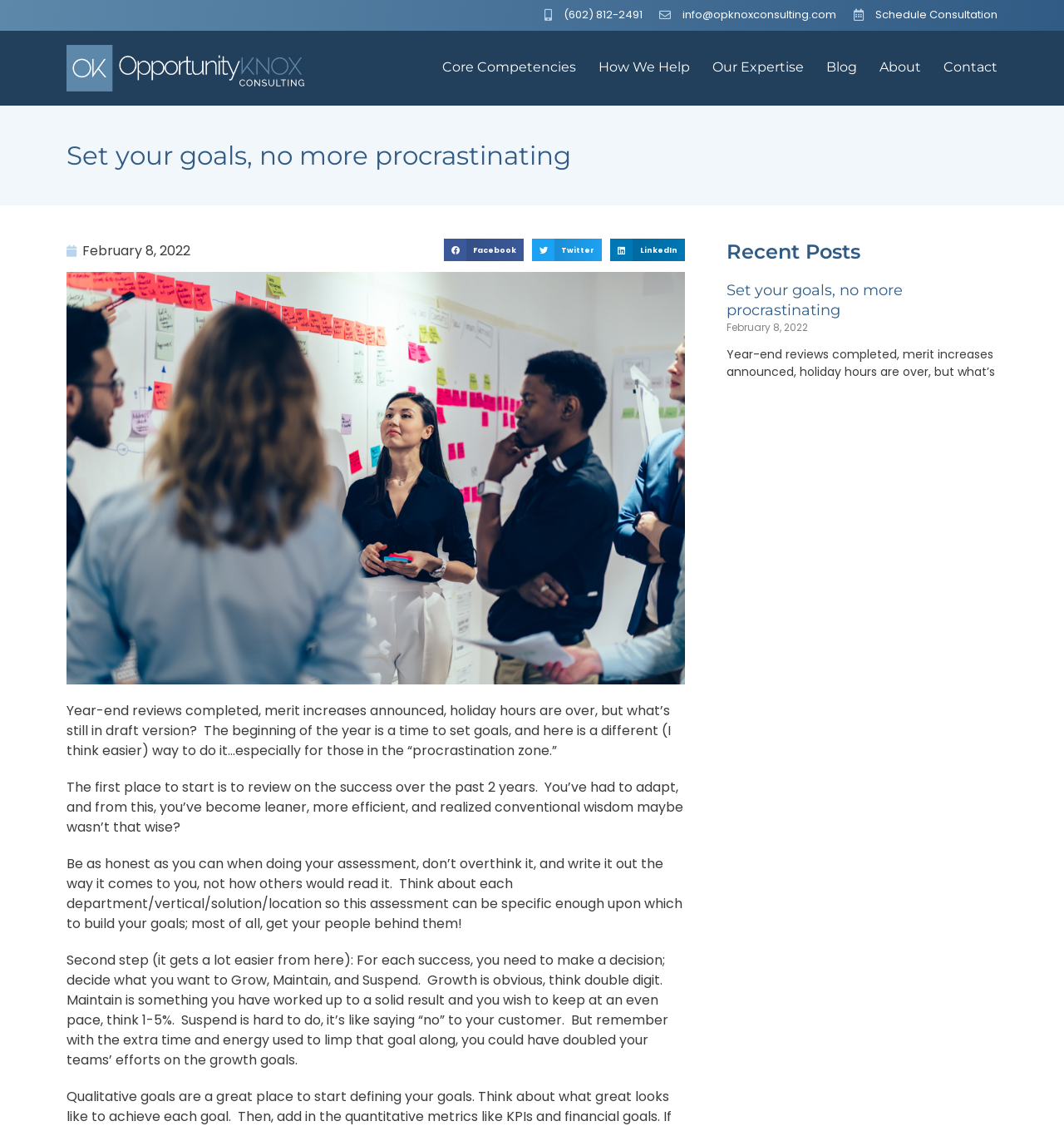Determine the bounding box coordinates of the clickable region to carry out the instruction: "Share on Facebook".

[0.417, 0.211, 0.492, 0.231]